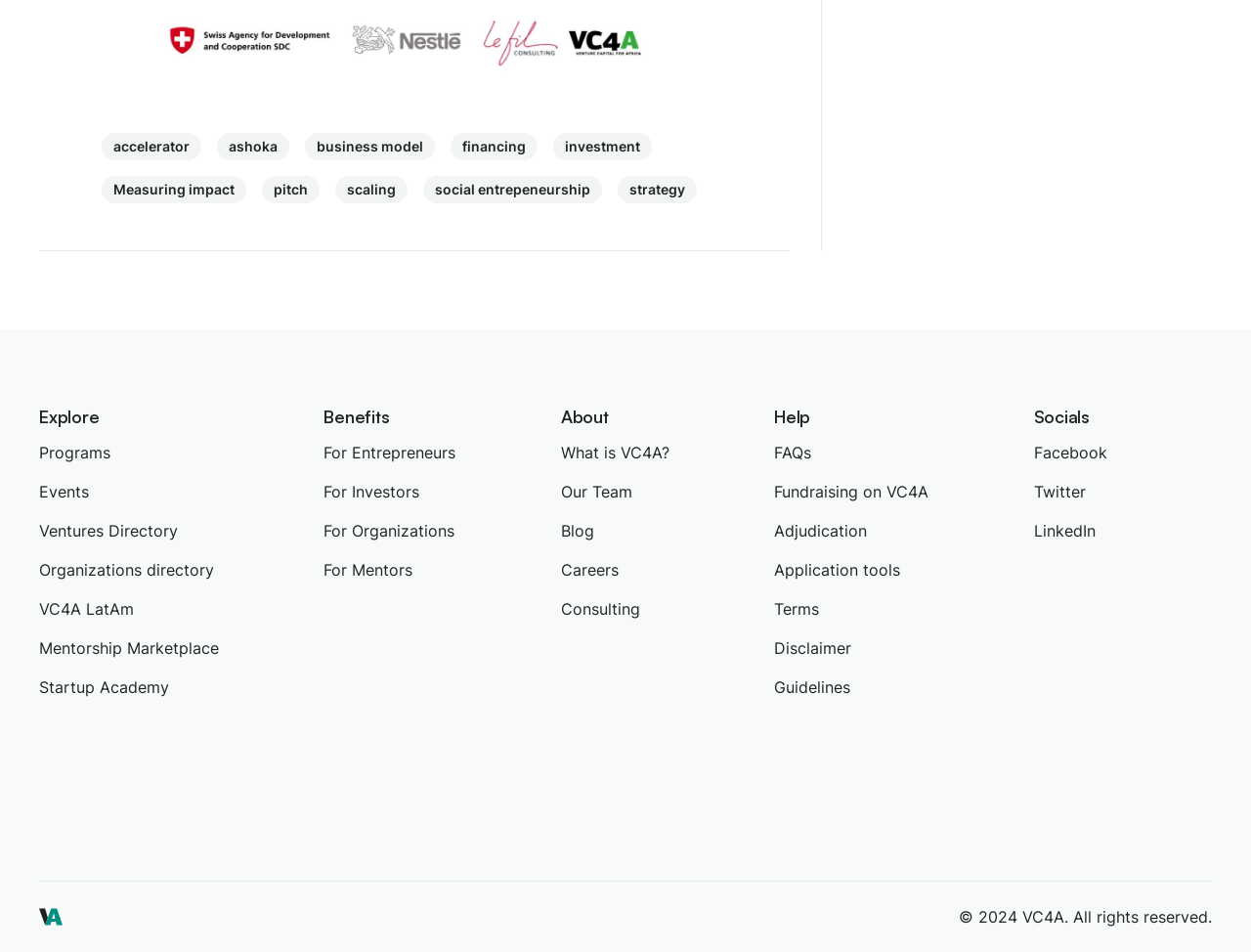Please find the bounding box coordinates for the clickable element needed to perform this instruction: "Read about what is VC4A".

[0.448, 0.463, 0.619, 0.488]